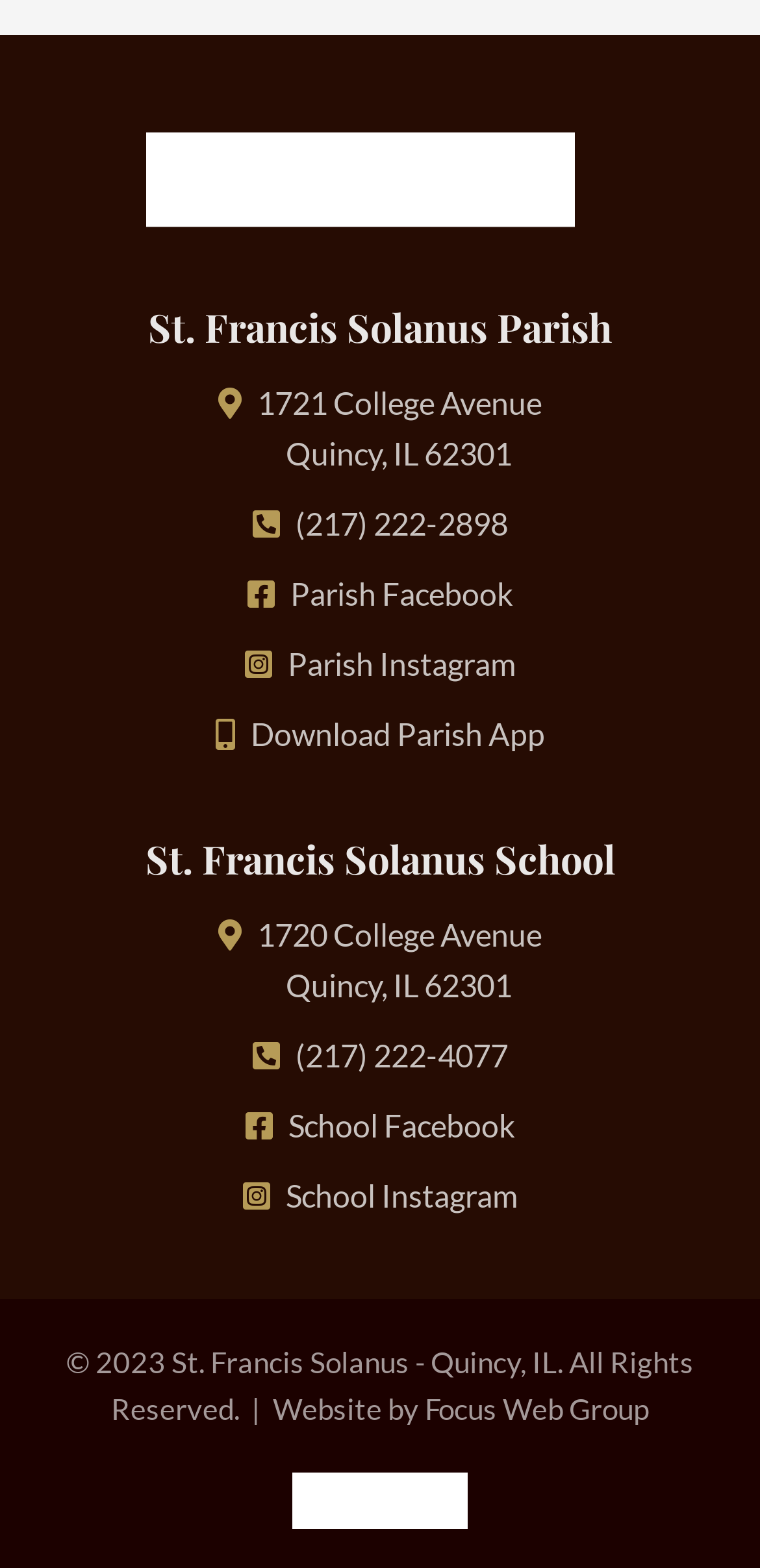What is the address of St. Francis Solanus Parish?
Answer the question based on the image using a single word or a brief phrase.

1721 College Avenue, Quincy, IL 62301